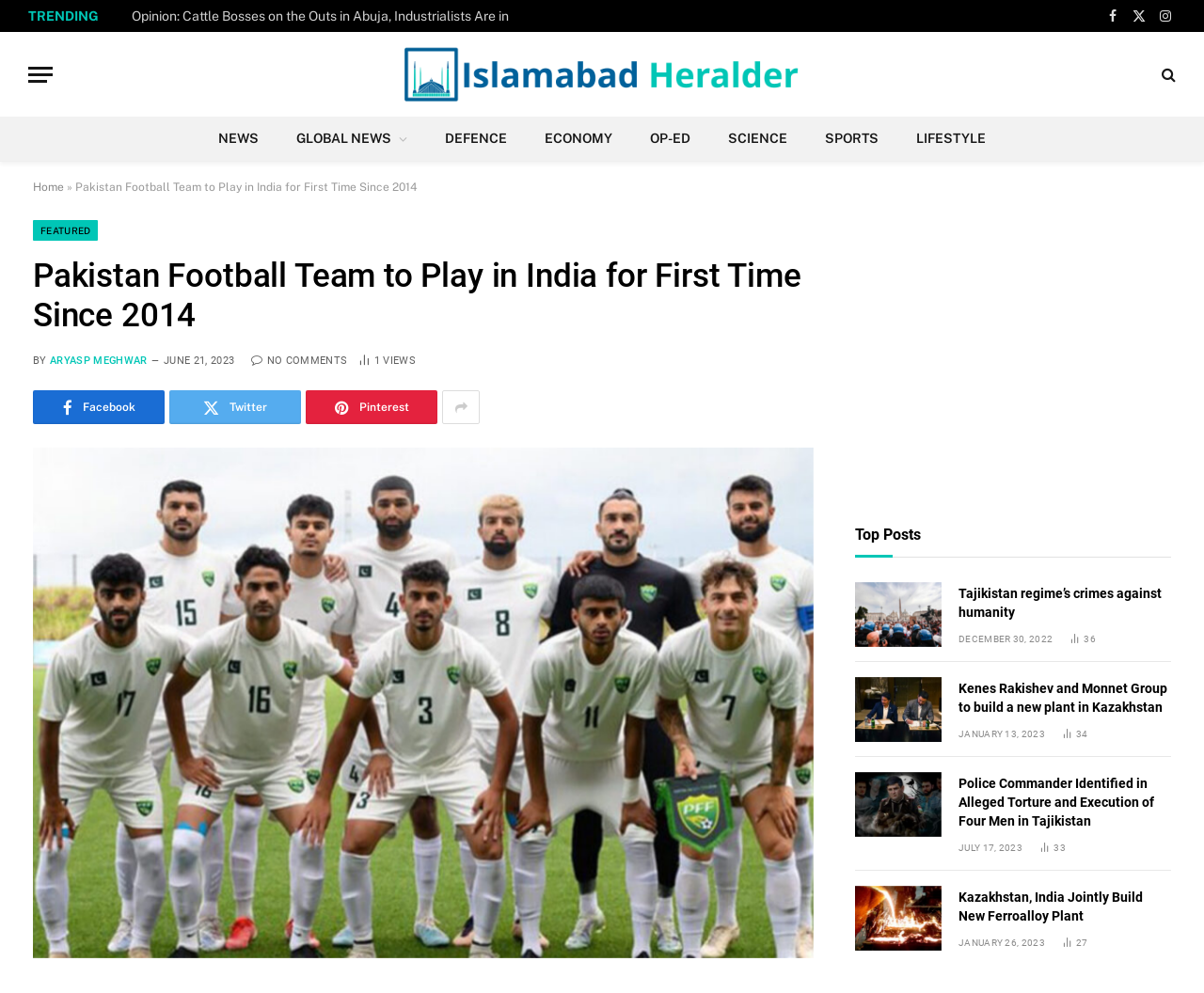Find the bounding box coordinates of the element you need to click on to perform this action: 'Read the news article 'Pakistan Football Team to Play in India for First Time Since 2014''. The coordinates should be represented by four float values between 0 and 1, in the format [left, top, right, bottom].

[0.027, 0.451, 0.676, 0.965]